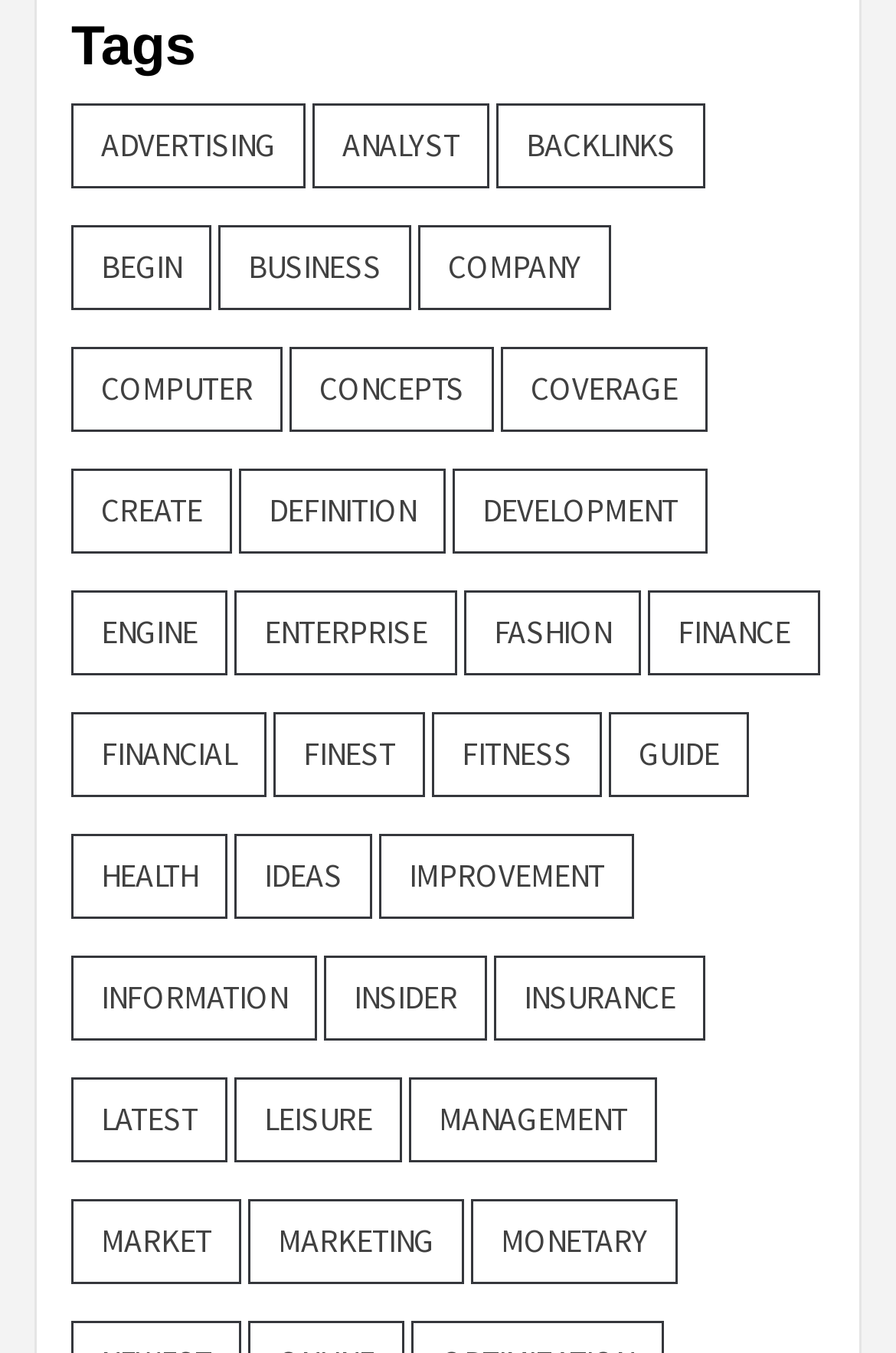Highlight the bounding box coordinates of the element that should be clicked to carry out the following instruction: "Explore concepts". The coordinates must be given as four float numbers ranging from 0 to 1, i.e., [left, top, right, bottom].

[0.323, 0.256, 0.551, 0.318]